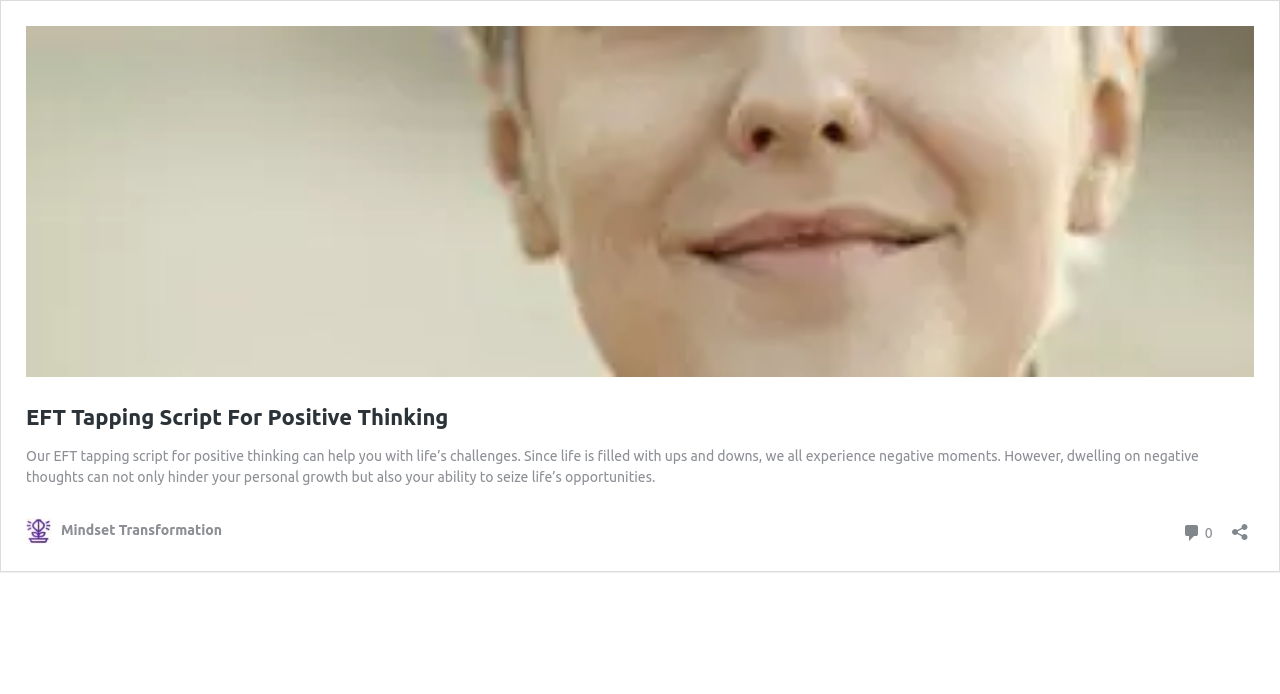How many links are present in the LayoutTable?
Using the image, respond with a single word or phrase.

2